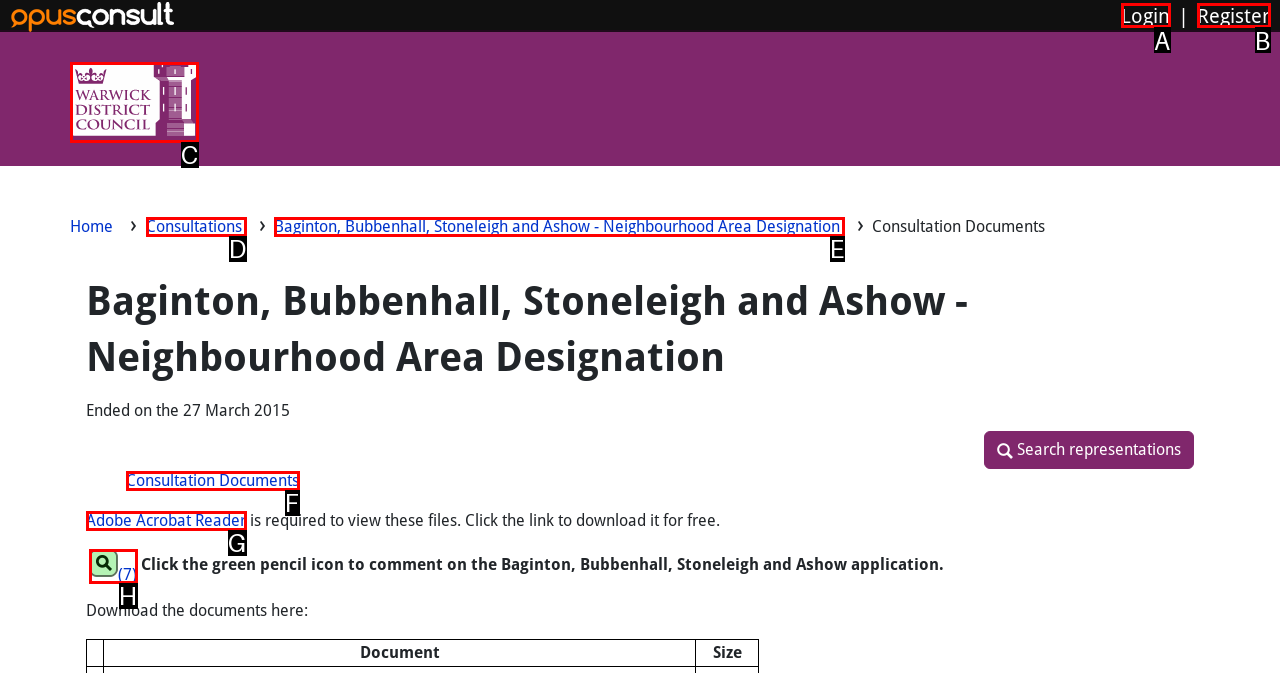Identify the option that corresponds to the description: Consultations. Provide only the letter of the option directly.

D